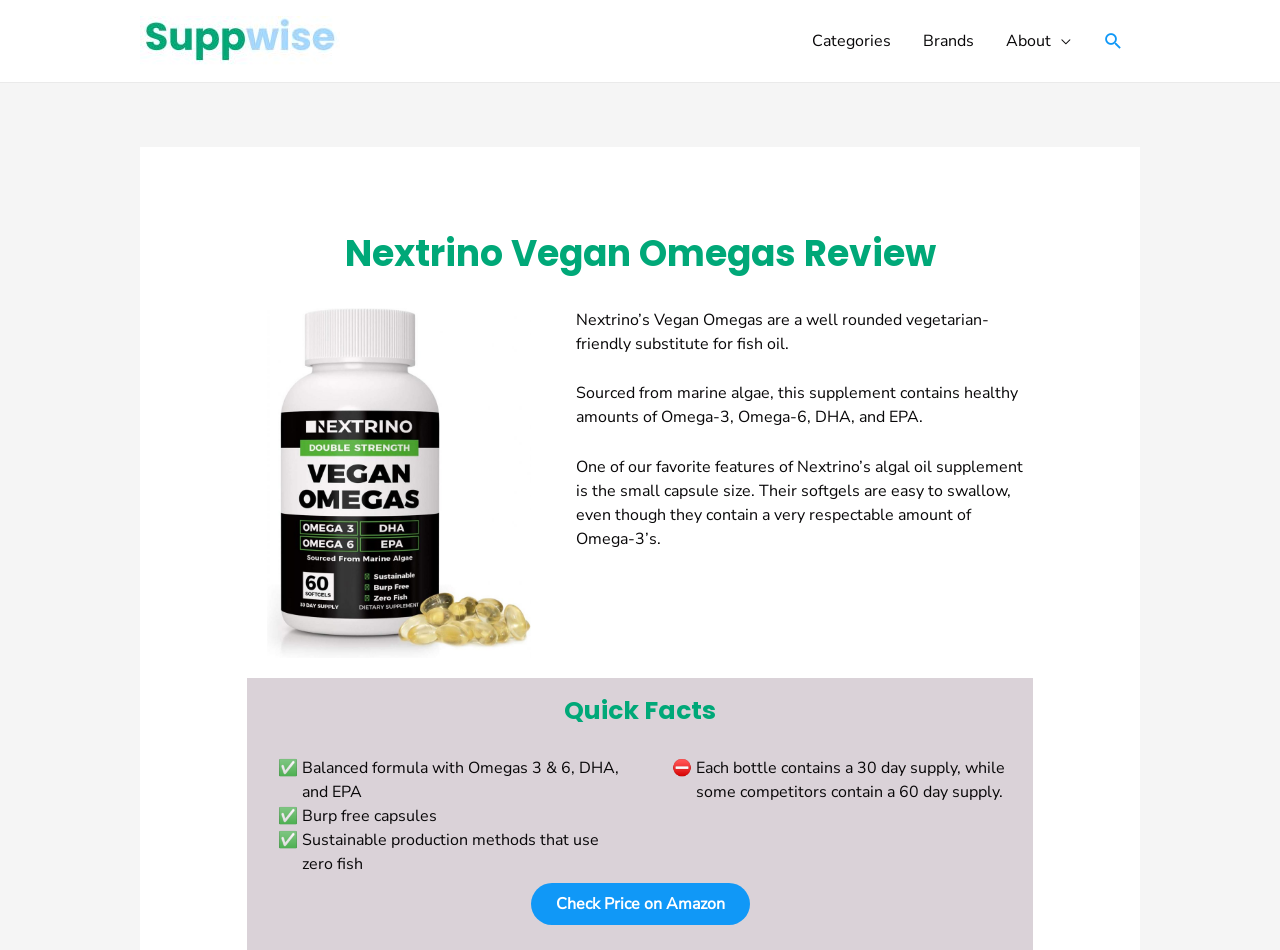Provide a short, one-word or phrase answer to the question below:
What is the source of the Omega-3 in the supplement?

Marine algae